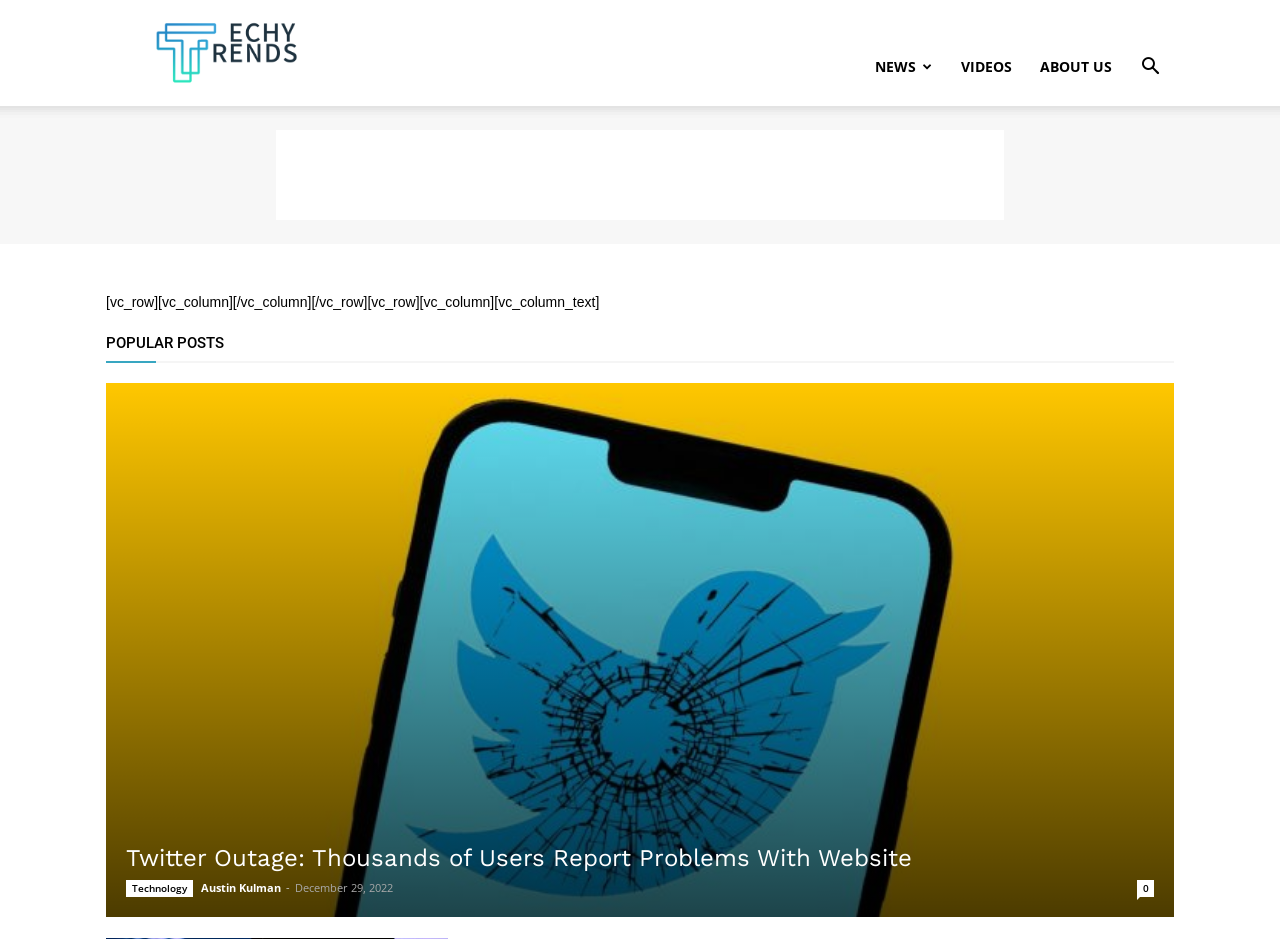Find and provide the bounding box coordinates for the UI element described with: "Techy Trends".

[0.083, 0.048, 0.271, 0.065]